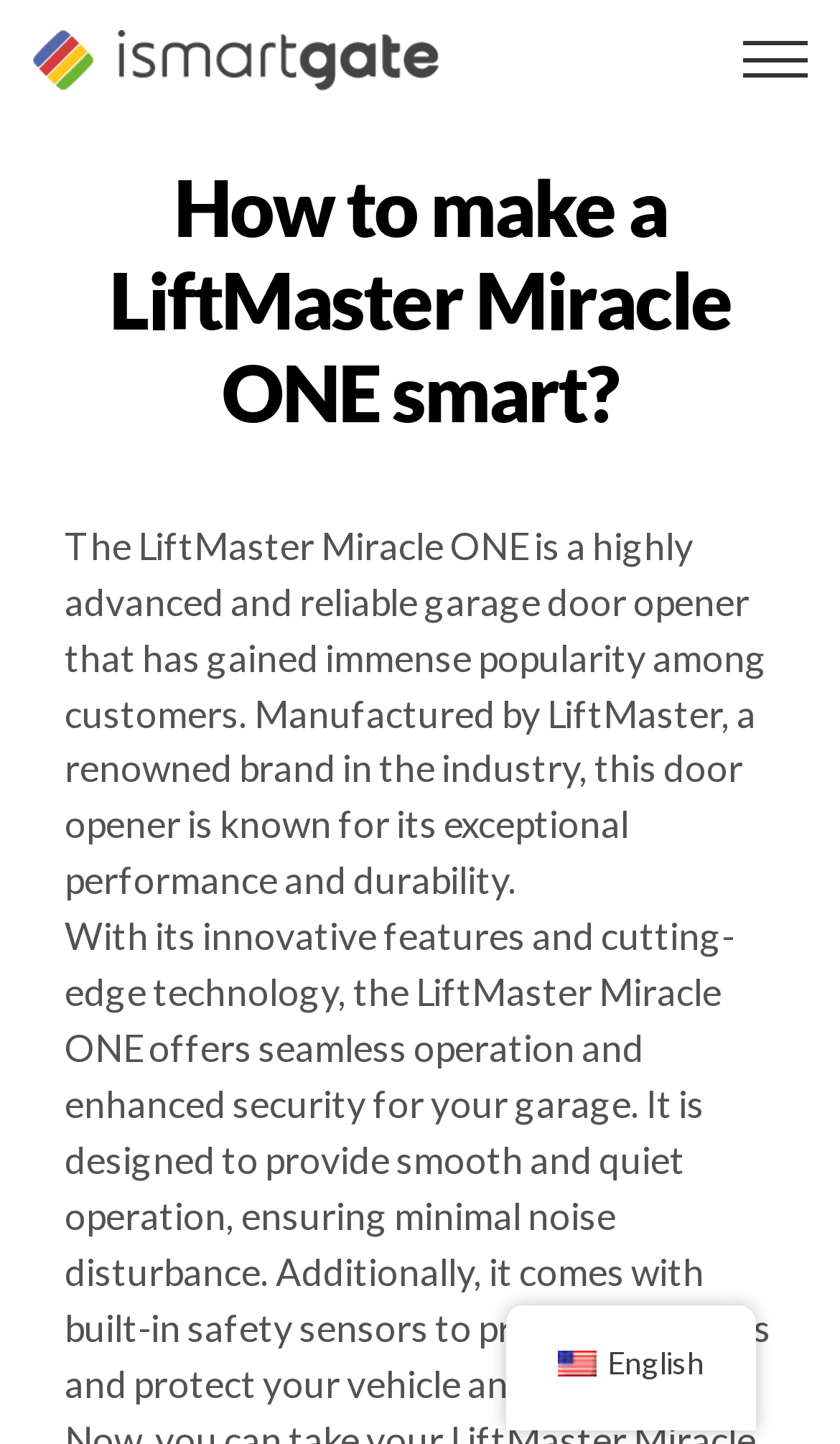Create a detailed summary of the webpage's content and design.

The webpage is about making a LiftMaster Miracle ONE garage door opener smart with the ismartgate device. At the top left, there is a link and an image with the text "Smart Garage Door Openers | Garage Door Remote Control by ismartgate". 

Below this, there is a heading that asks "How to make a LiftMaster Miracle ONE smart?" followed by two paragraphs of text. The first paragraph describes the LiftMaster Miracle ONE as a highly advanced and reliable garage door opener with exceptional performance and durability. The second paragraph highlights its innovative features, seamless operation, and enhanced security.

On the top right, there is a hidden link to toggle the menu. At the bottom right, there is a link to switch the language to English, accompanied by a small flag icon. 

Near the bottom left, there is a notification about the site using cookies, with a link to "More info" and a button to acknowledge it with "Okay, thank you".